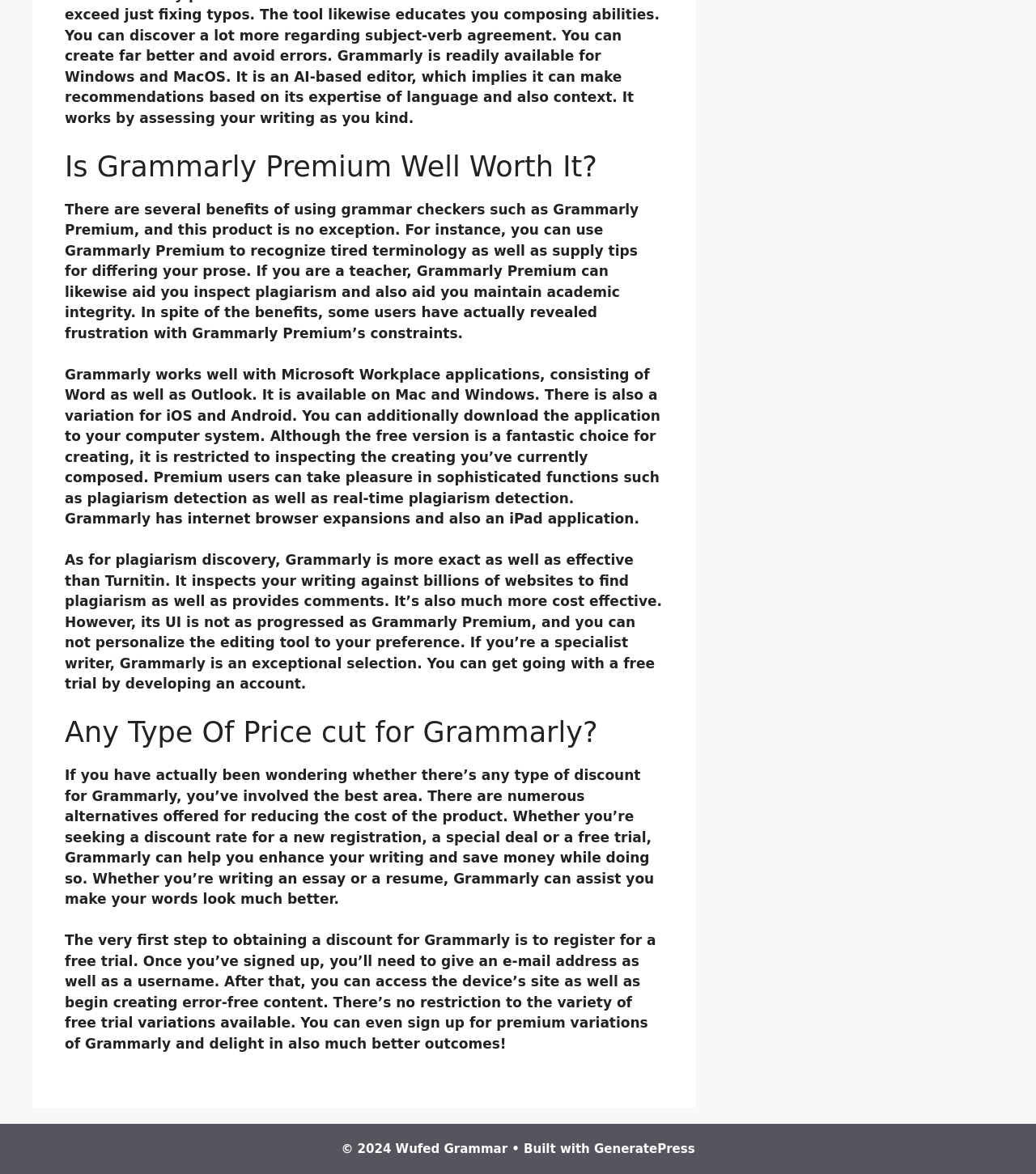What is the advantage of Grammarly over Turnitin?
Look at the screenshot and respond with a single word or phrase.

More accurate plagiarism detection